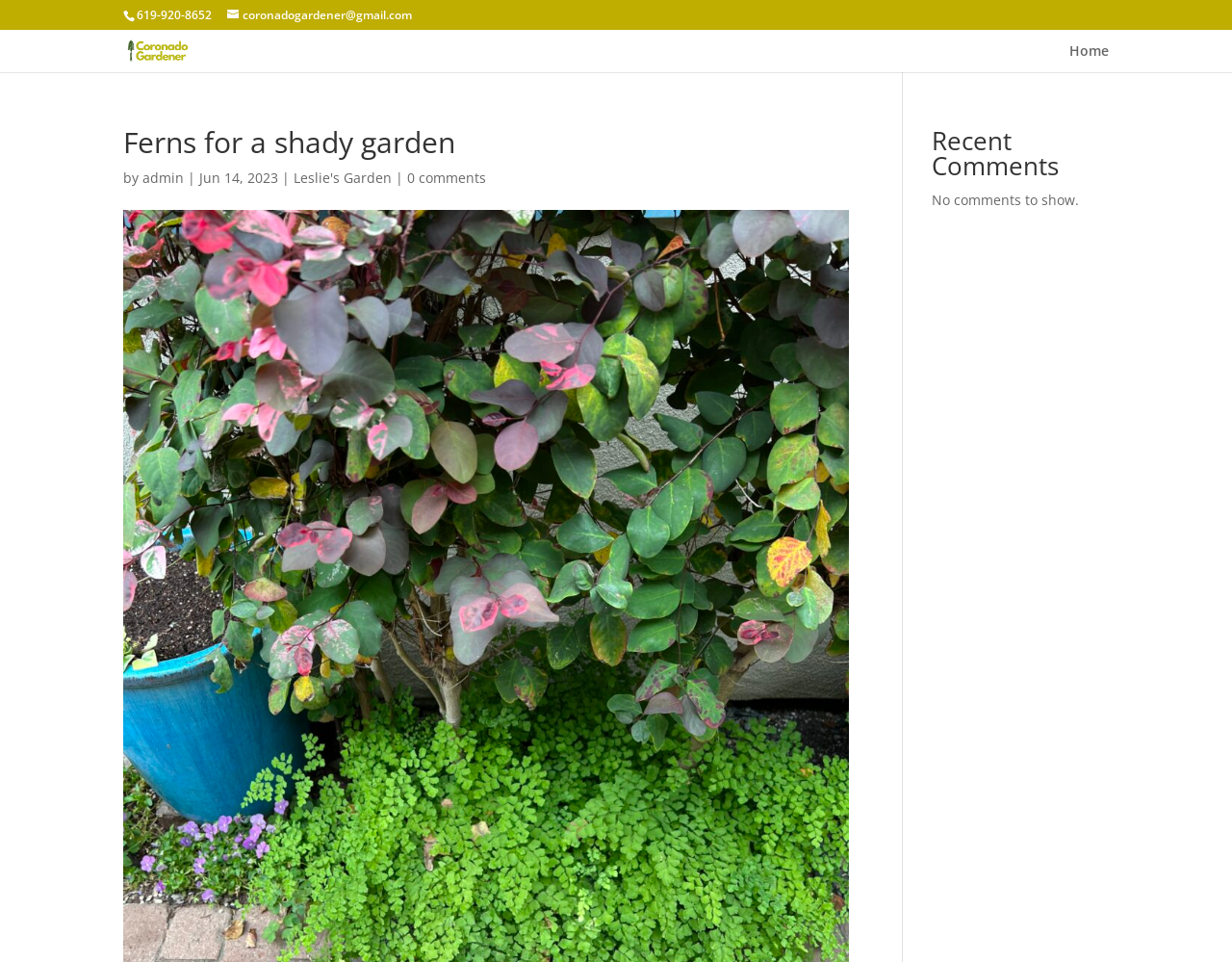Answer the question below with a single word or a brief phrase: 
What is the phone number on the webpage?

619-920-8652